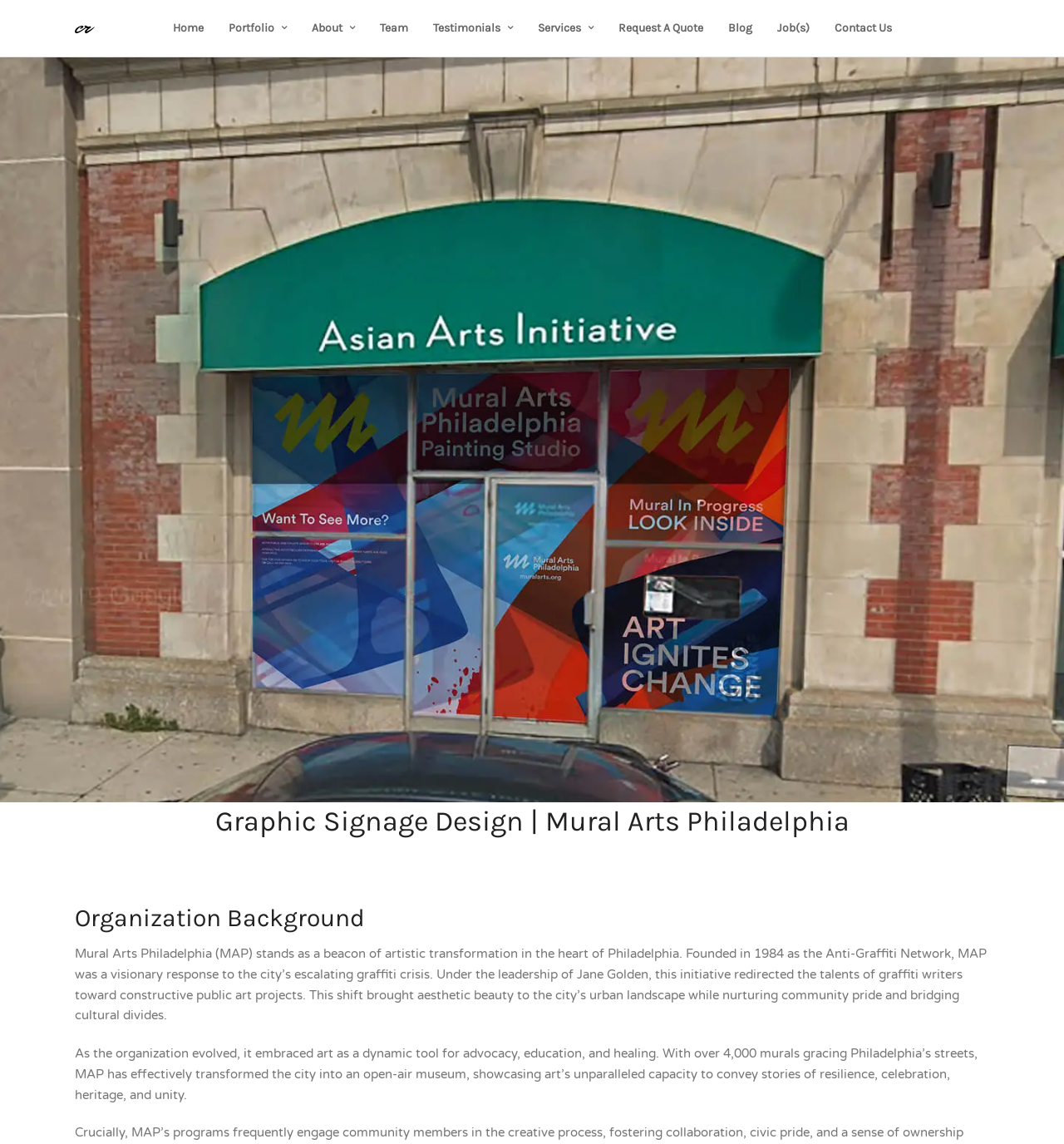Utilize the details in the image to give a detailed response to the question: What is the name of the organization?

I found the answer by looking at the StaticText element that describes the organization's background, which mentions 'Mural Arts Philadelphia (MAP)'.